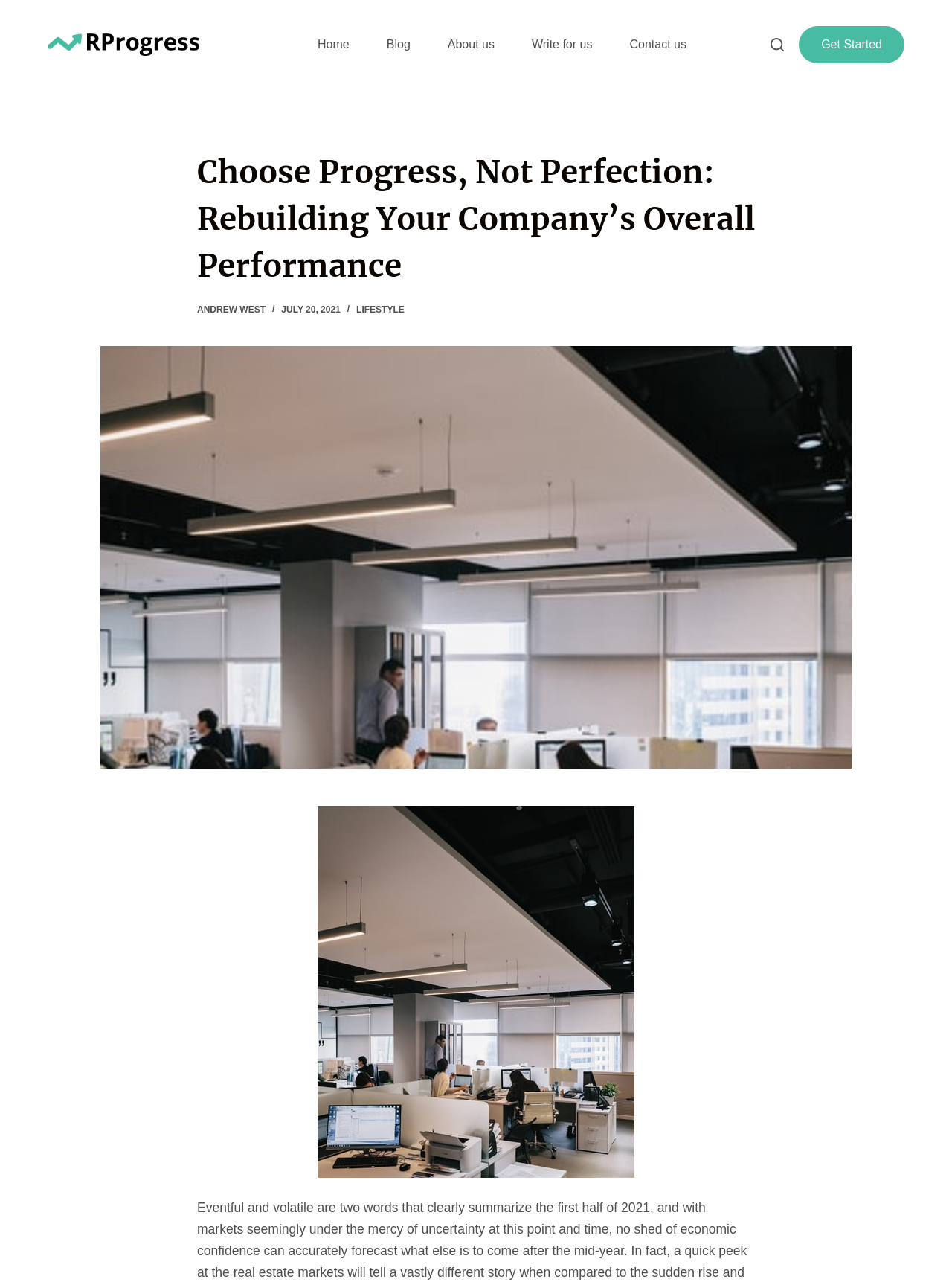How many menu items are in the header menu?
Respond to the question with a single word or phrase according to the image.

5